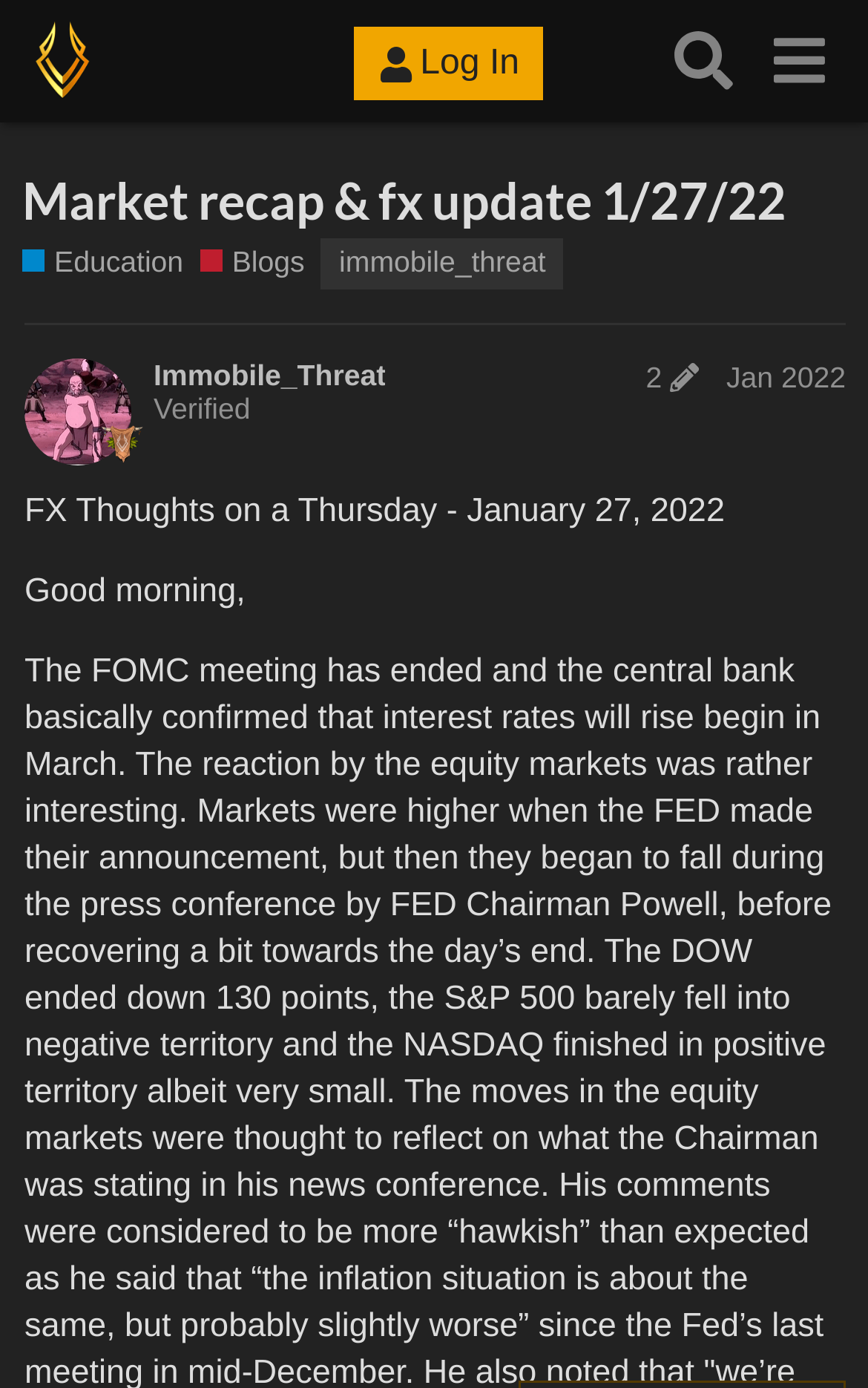Provide a short, one-word or phrase answer to the question below:
What is the date of the post?

Jan 27, 2022